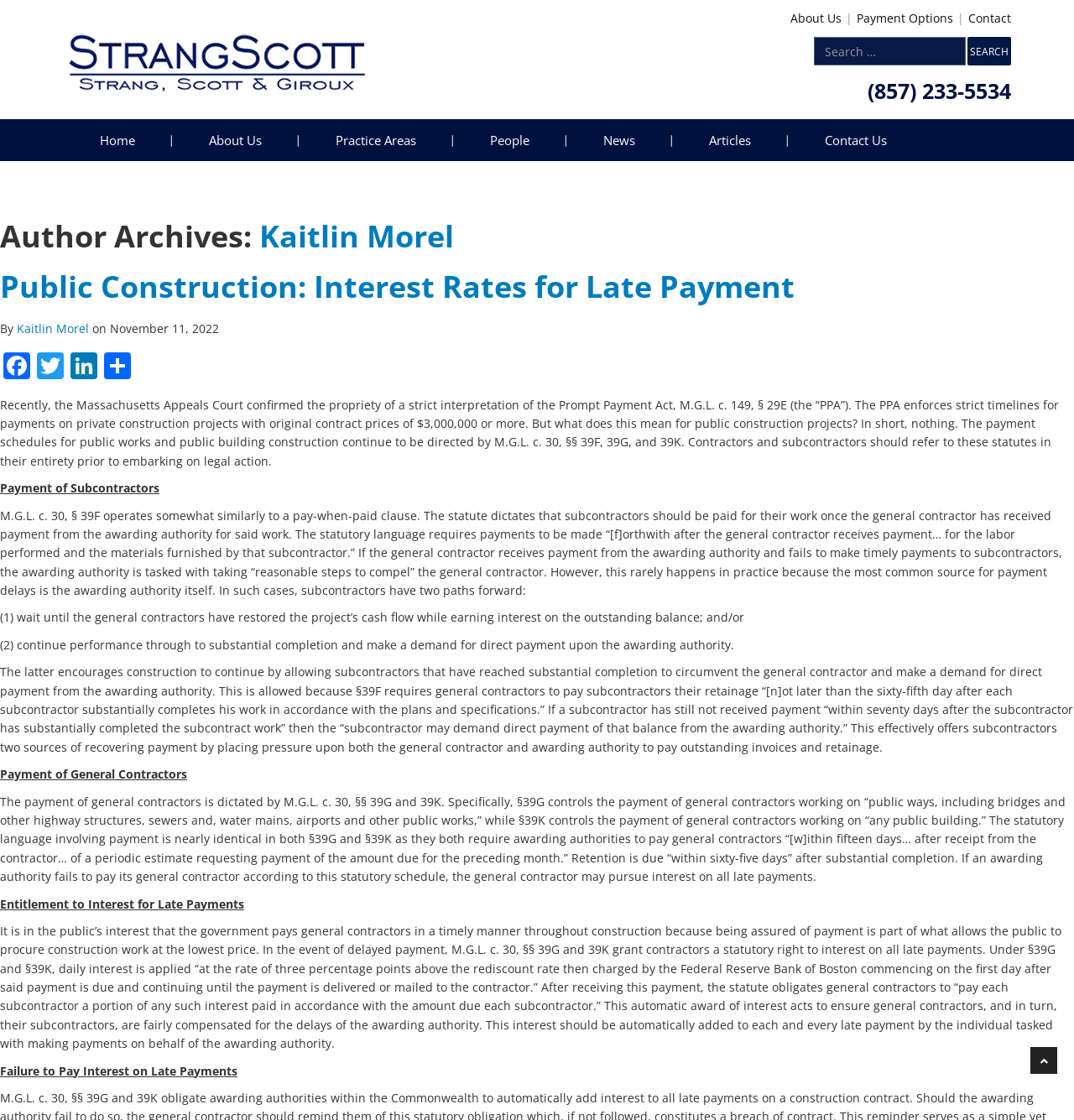Please identify the coordinates of the bounding box for the clickable region that will accomplish this instruction: "Click on the 'Teed' link".

None